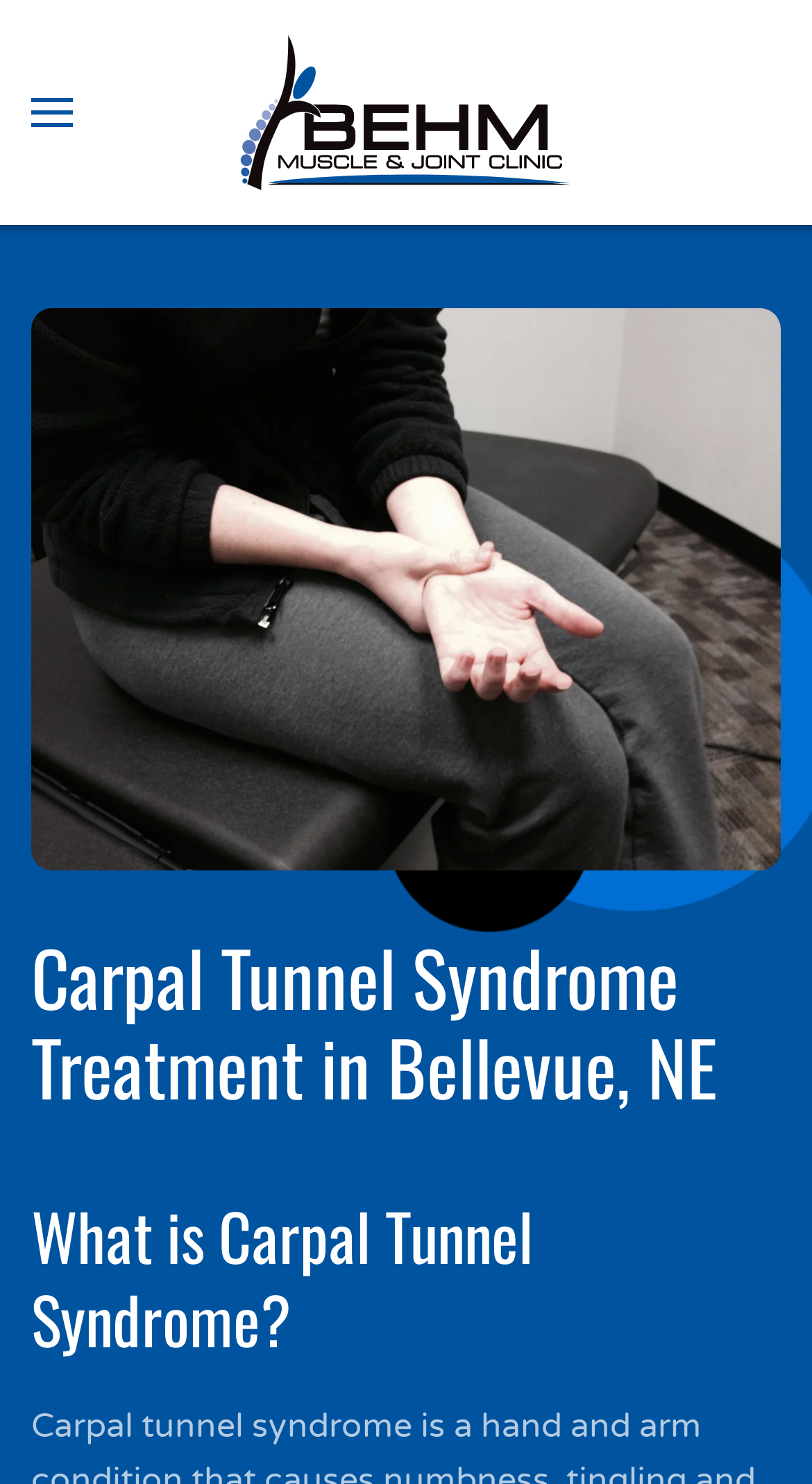Is there a button to open a menu?
Refer to the image and respond with a one-word or short-phrase answer.

Yes